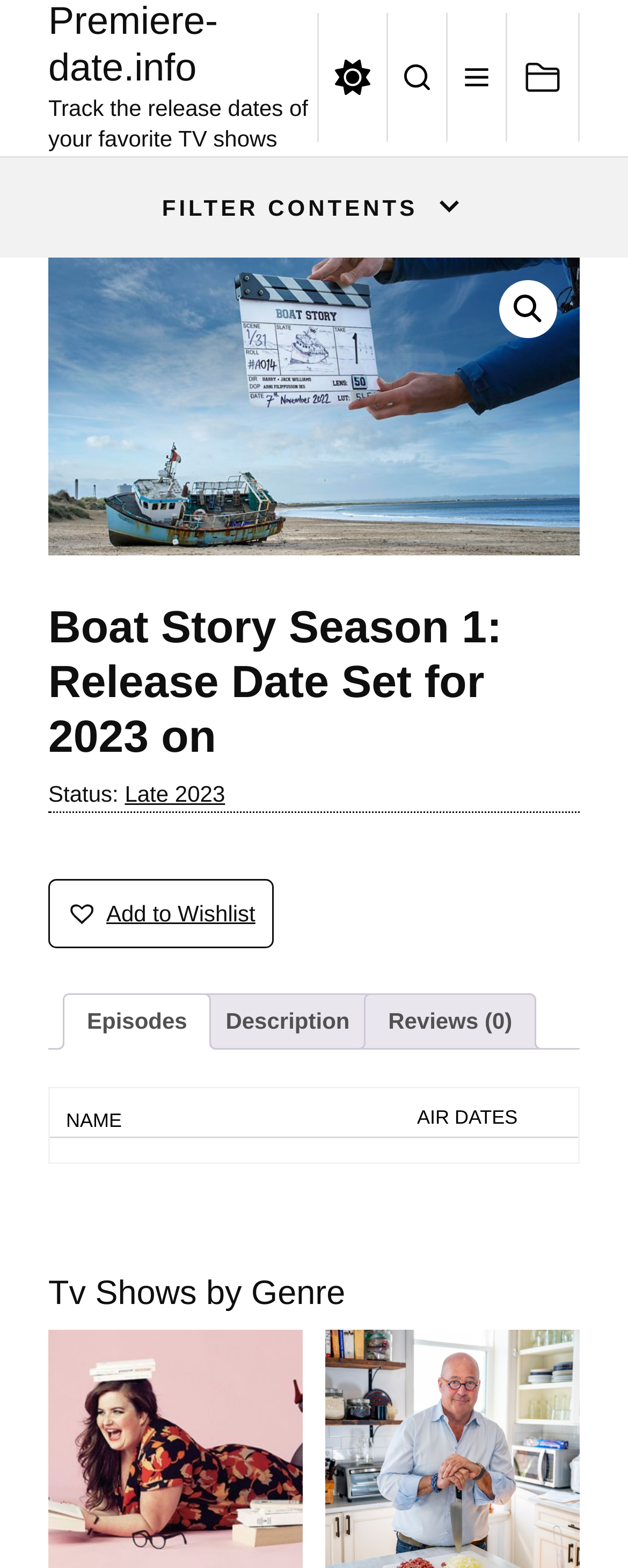What is the function of the 'FILTER CONTENTS' link?
Using the visual information, respond with a single word or phrase.

To filter contents